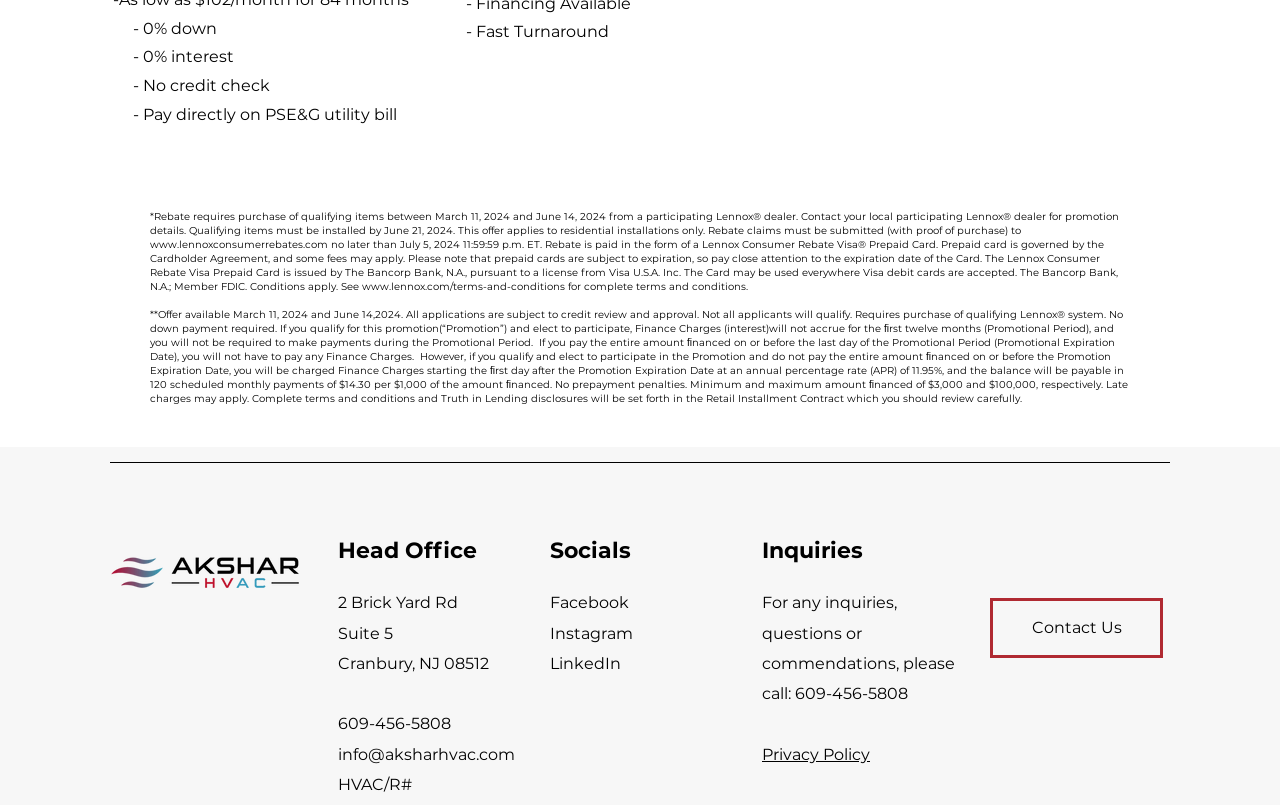Determine the bounding box coordinates (top-left x, top-left y, bottom-right x, bottom-right y) of the UI element described in the following text: 2 Brick Yard Rd

[0.264, 0.737, 0.358, 0.76]